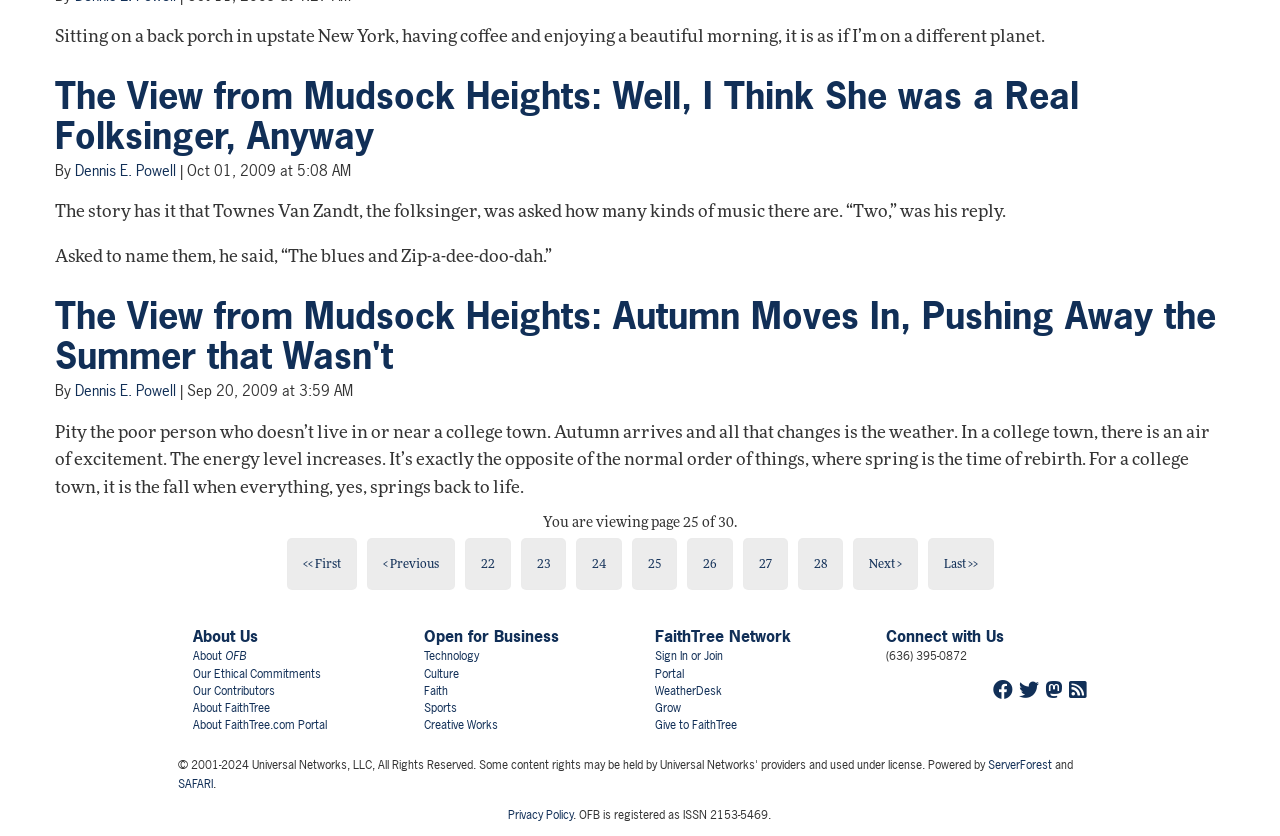Identify the bounding box coordinates for the UI element described as: "FaithTree Network". The coordinates should be provided as four floats between 0 and 1: [left, top, right, bottom].

[0.512, 0.747, 0.618, 0.774]